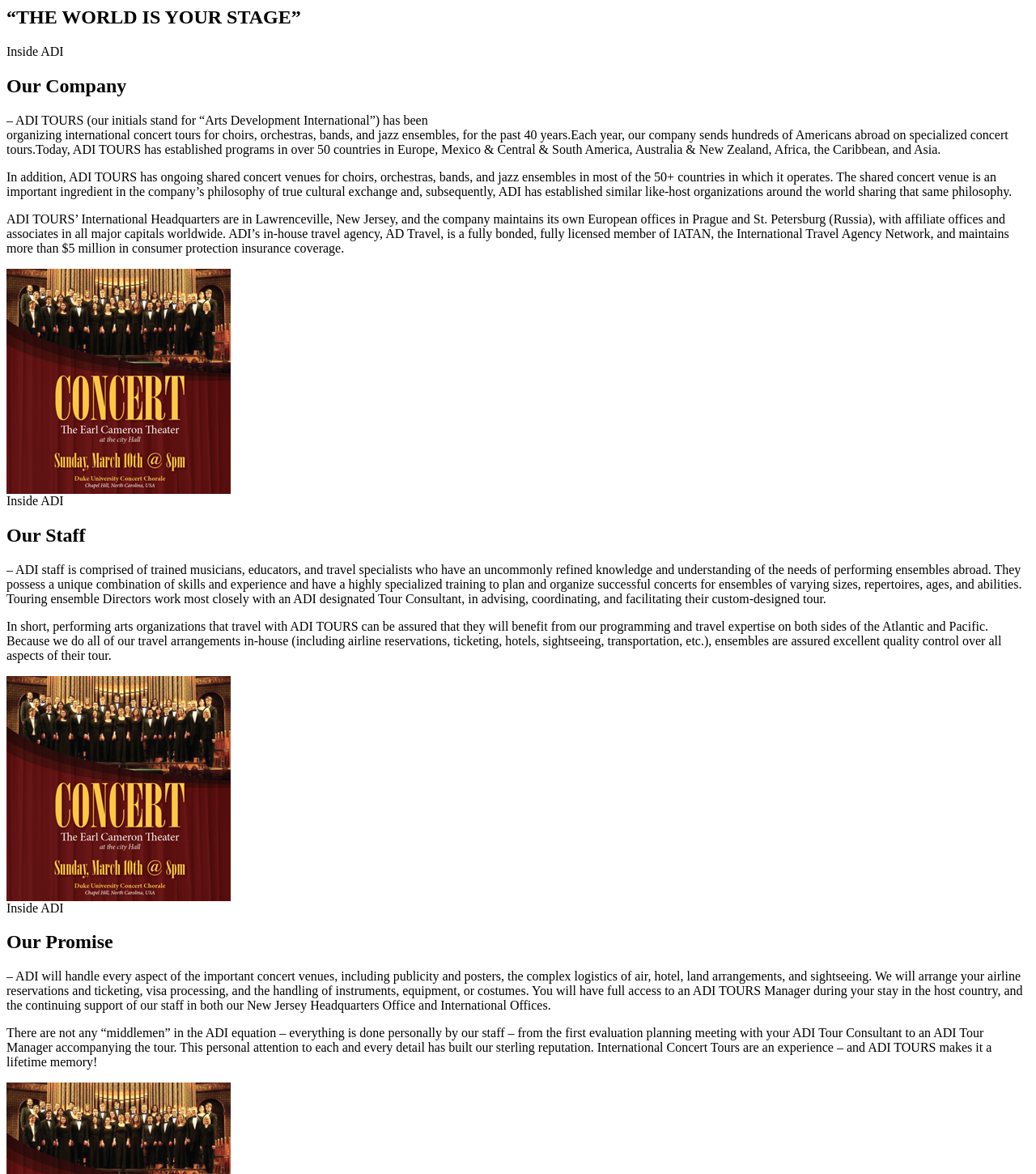What is the purpose of ADI TOURS?
Please provide a comprehensive and detailed answer to the question.

I found the purpose of ADI TOURS by reading the text 'organizing international concert tours for choirs, orchestras, bands, and jazz ensembles...' which indicates that the purpose of ADI TOURS is to organize concert tours.